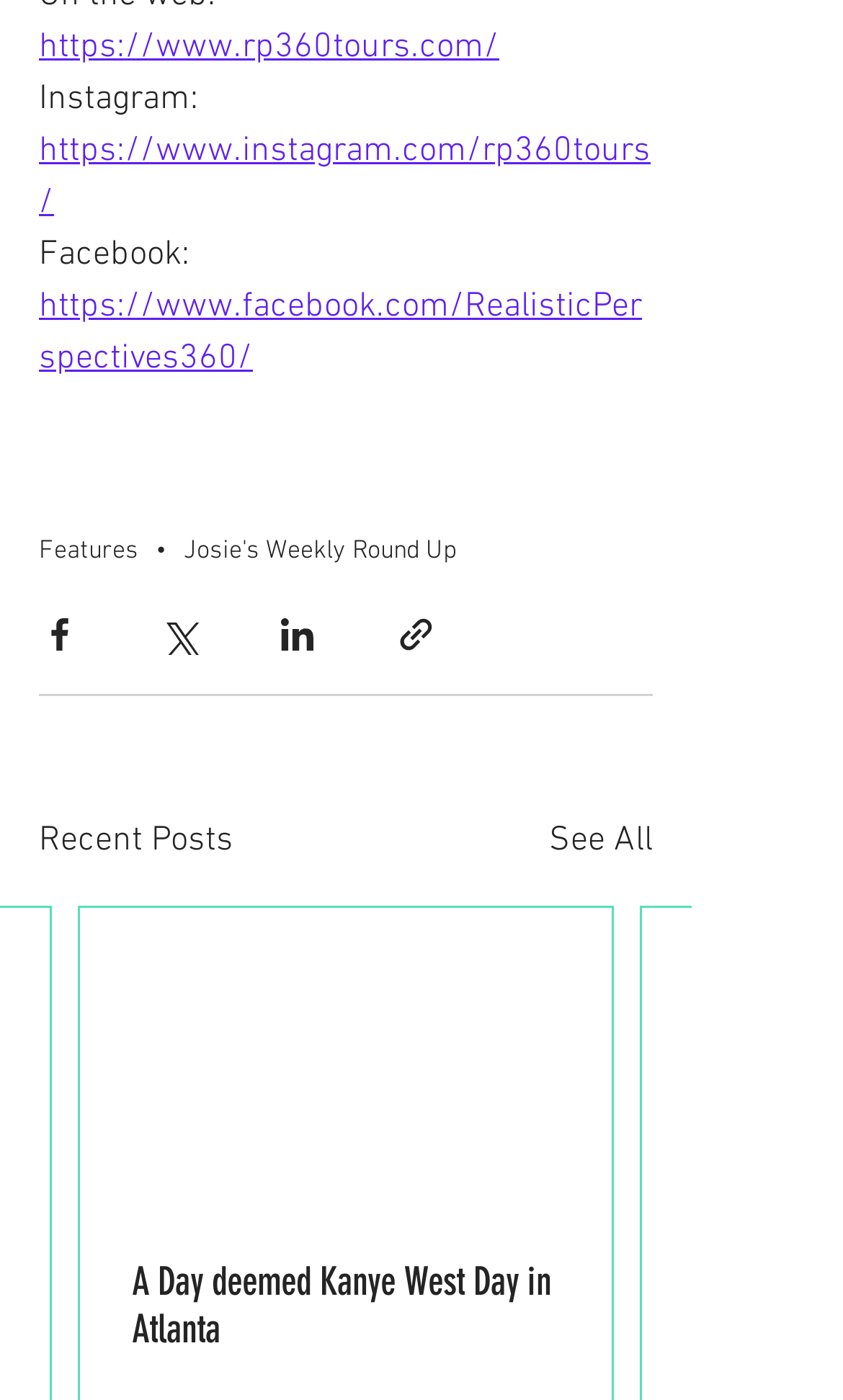What is the purpose of the buttons with Facebook, Twitter, and LinkedIn icons?
Based on the image, please offer an in-depth response to the question.

I noticed a series of buttons with Facebook, Twitter, and LinkedIn icons, each with a corresponding image. The buttons' text and icons suggest that their purpose is to share content via these social media platforms.